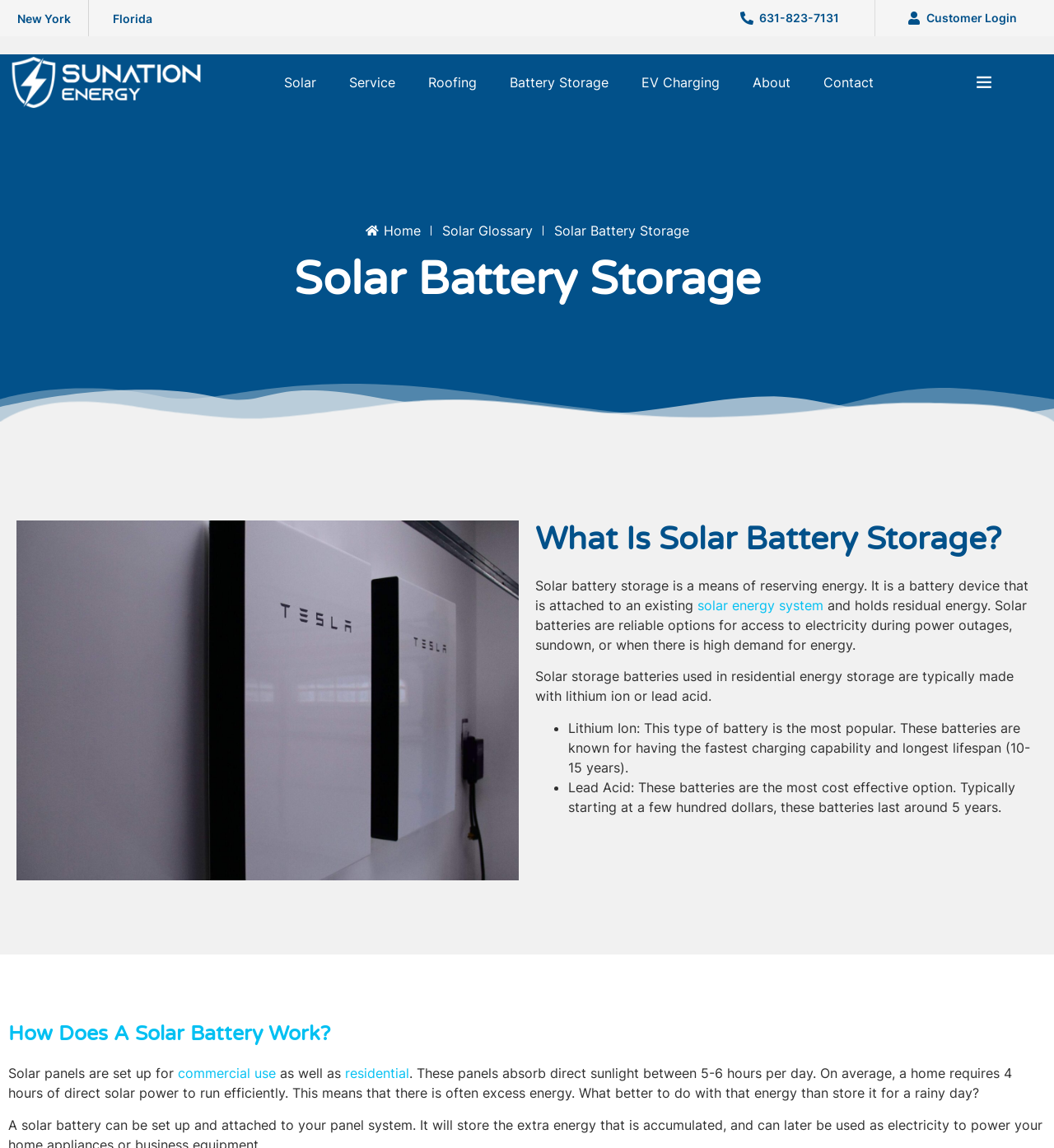Calculate the bounding box coordinates for the UI element based on the following description: "Battery Storage". Ensure the coordinates are four float numbers between 0 and 1, i.e., [left, top, right, bottom].

[0.468, 0.055, 0.593, 0.088]